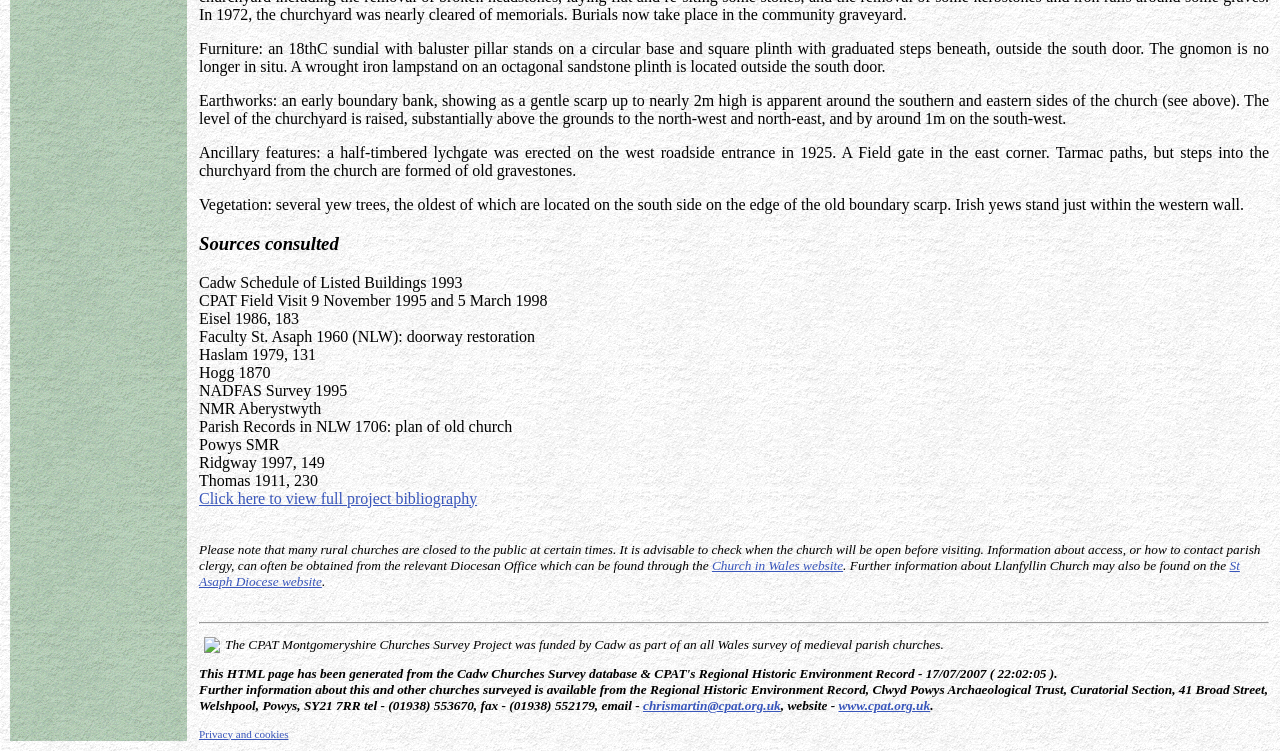Please find the bounding box for the UI element described by: "chrismartin@cpat.org.uk".

[0.502, 0.93, 0.61, 0.95]